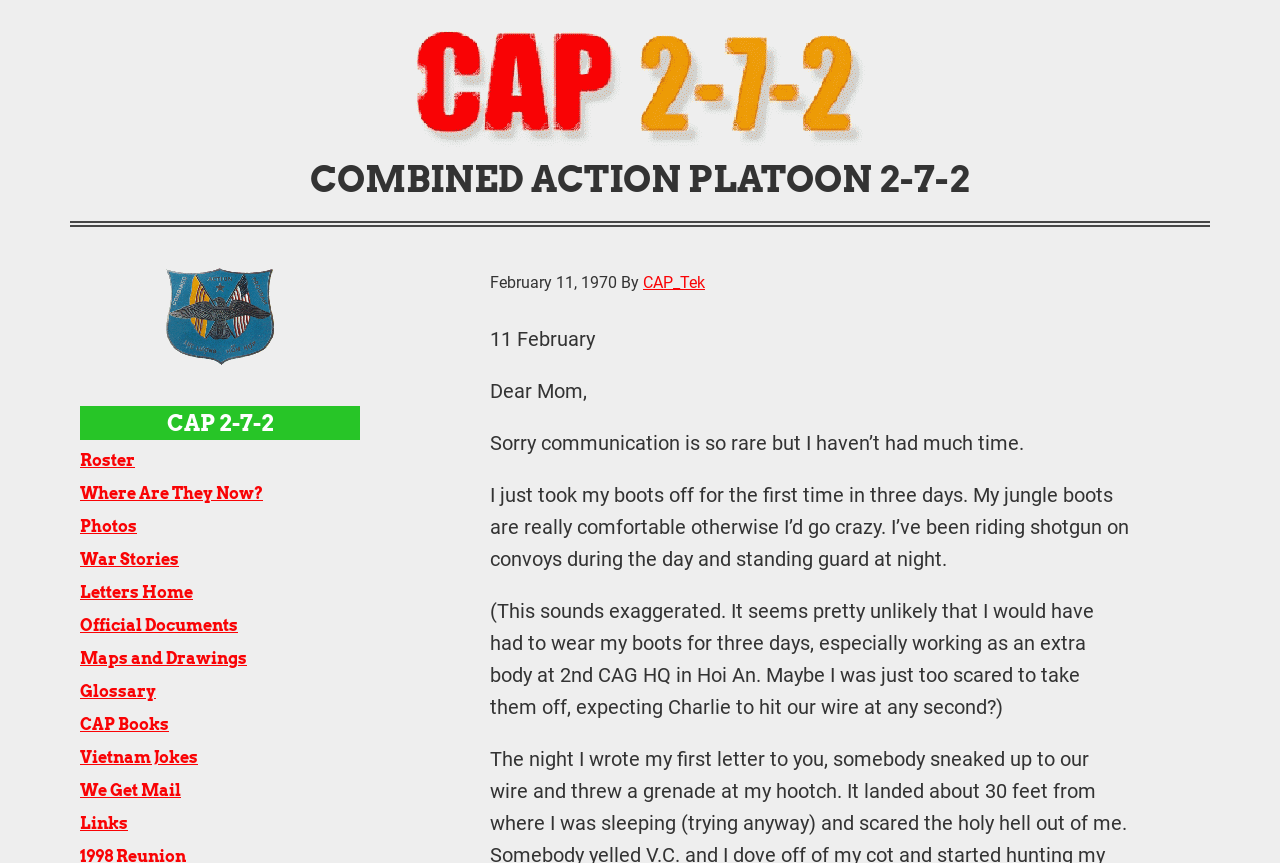Please indicate the bounding box coordinates of the element's region to be clicked to achieve the instruction: "Open the 'Roster' page". Provide the coordinates as four float numbers between 0 and 1, i.e., [left, top, right, bottom].

[0.062, 0.516, 0.281, 0.553]